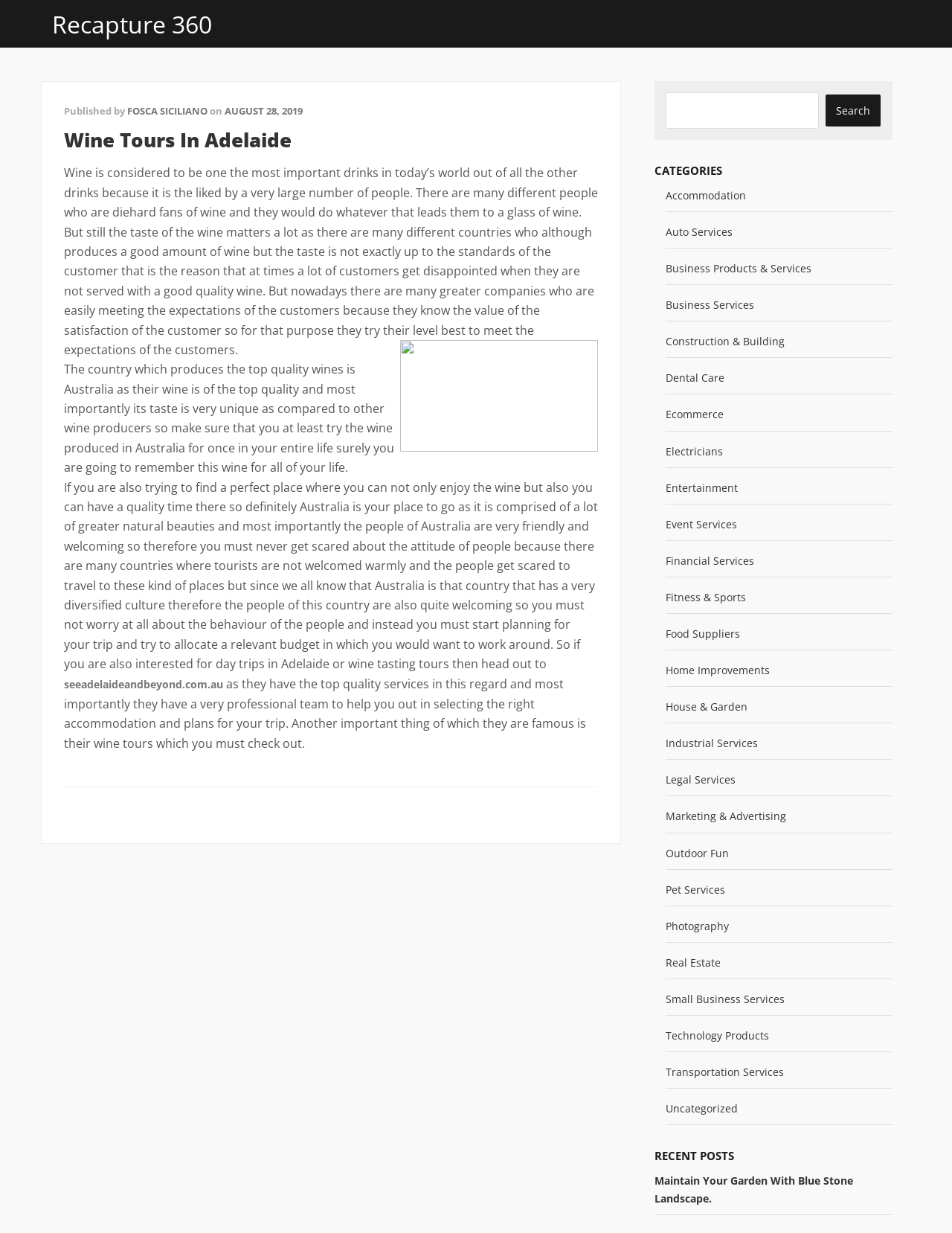What is the name of the website recommended for wine tasting tours?
Answer the question with a single word or phrase by looking at the picture.

seeadelaideandbeyond.com.au